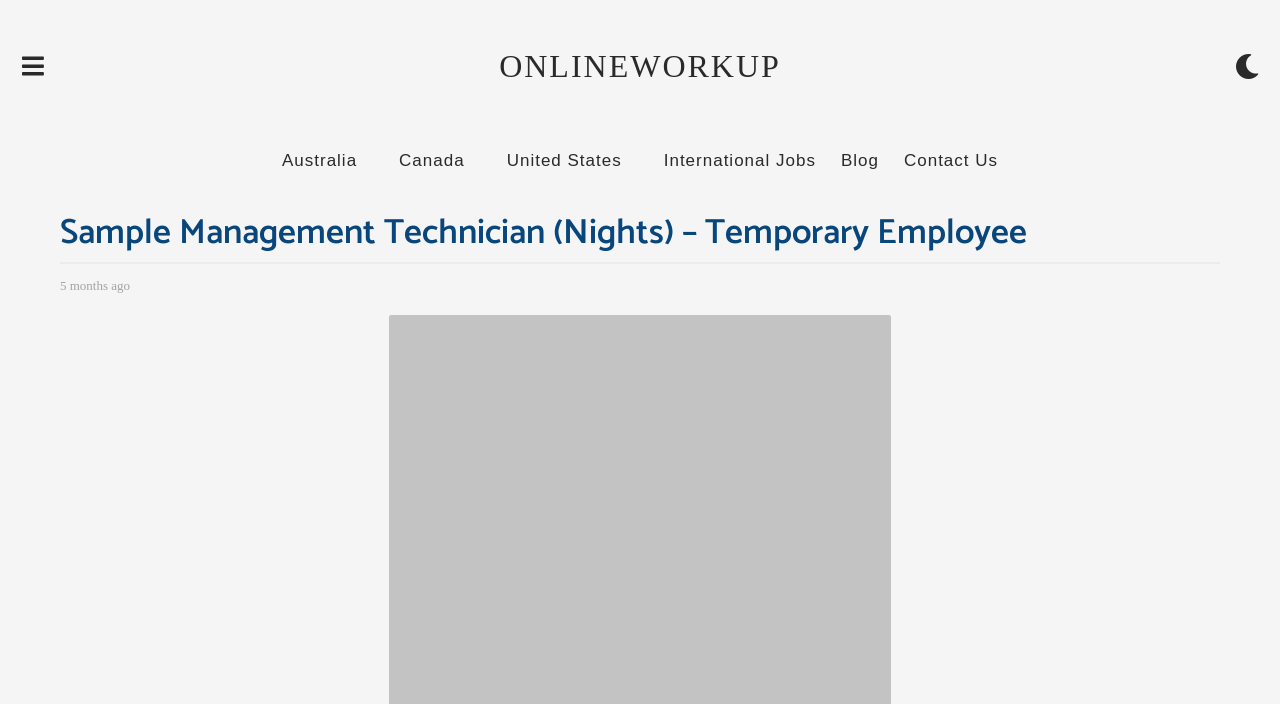Answer the question below in one word or phrase:
How many months ago was the job posted?

5 months